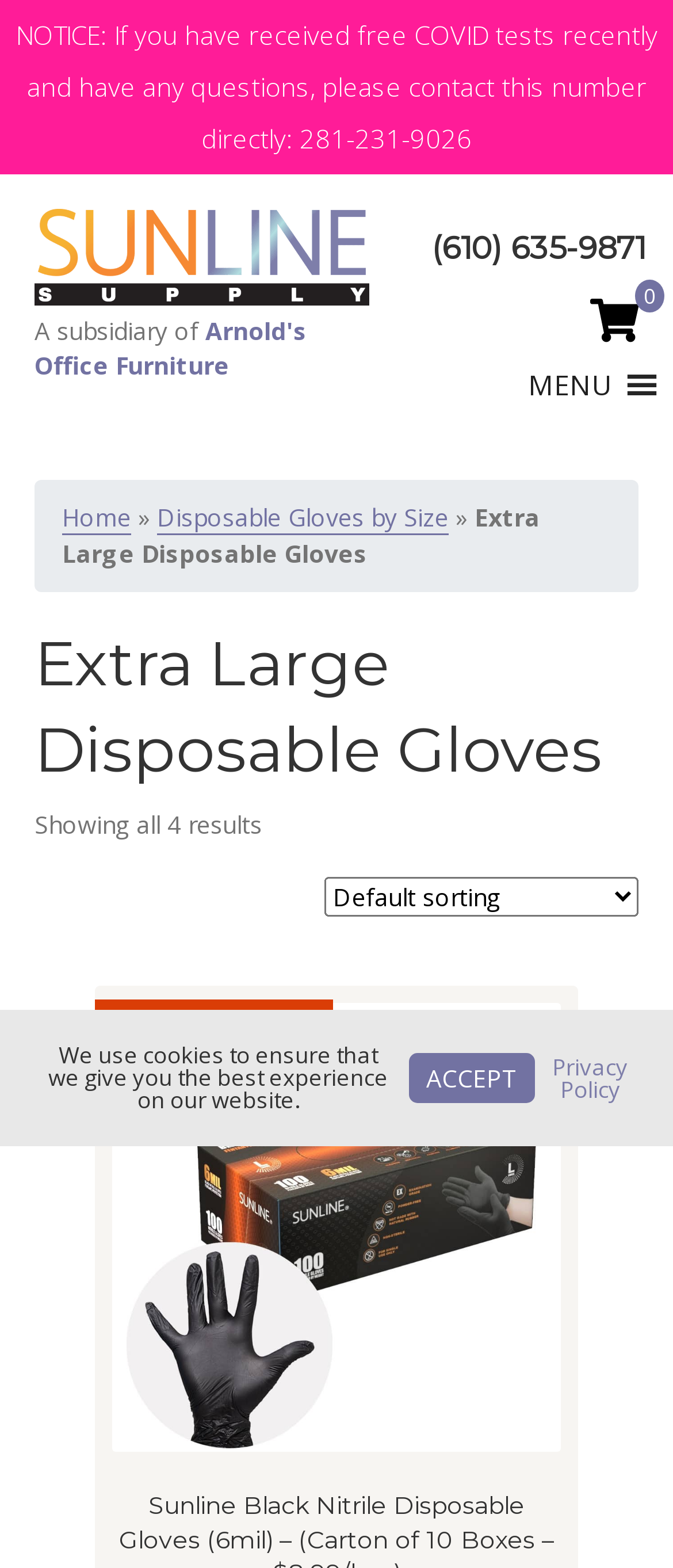How many results are shown on the webpage?
Please respond to the question thoroughly and include all relevant details.

I found the number of results by looking at the static text element with the bounding box coordinates [0.051, 0.515, 0.39, 0.536] which contains the text 'Showing all 4 results'.